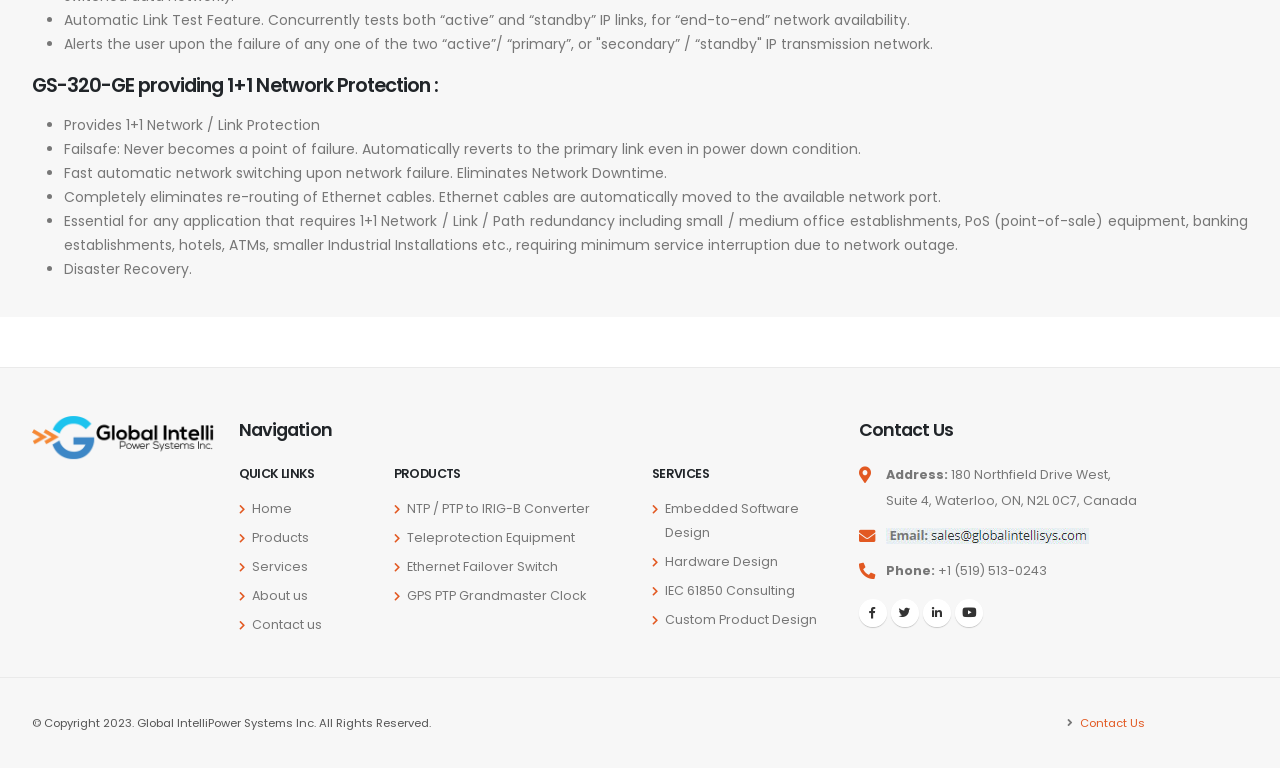What is the address of Global IntelliPower Systems Inc.?
Using the visual information from the image, give a one-word or short-phrase answer.

180 Northfield Drive West, Suite 4, Waterloo, ON, N2L 0C7, Canada